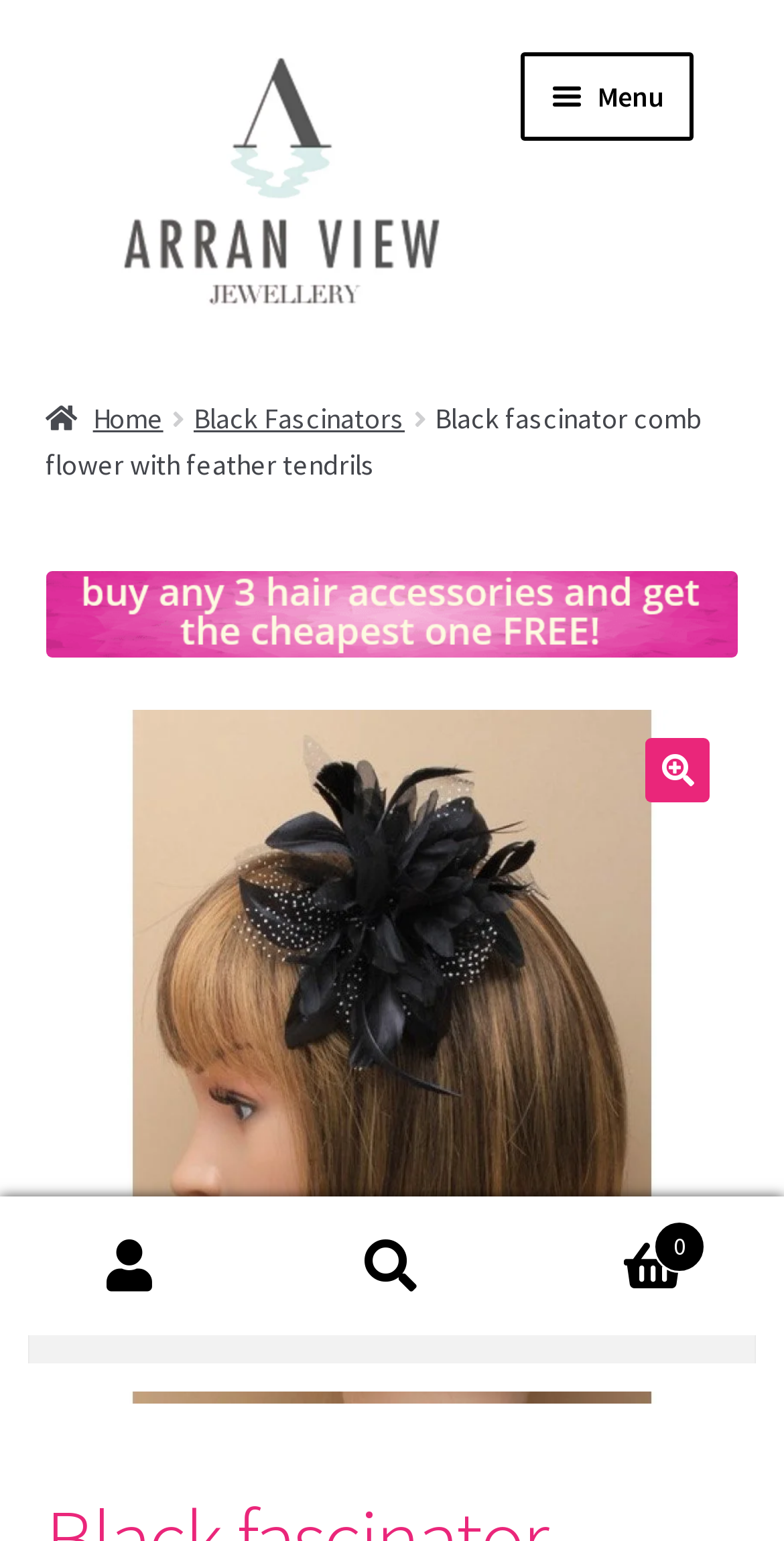Summarize the webpage with intricate details.

The webpage is an e-commerce page showcasing a black fascinator with flower and tendrils. At the top left, there are two "Skip to" links, one for navigation and one for content. Next to them is the website's logo, "Arran View", which is also an image. 

Below the logo, there is a primary navigation menu with a "Menu" button that expands to reveal several categories, including "Jewellery", "Fascinators", "Hair Accessories", and "Other". Each category has an "Expand child menu" button.

On the left side of the page, there is a breadcrumbs navigation section, which displays the current page's location in the website's hierarchy. It starts with a "Home" link, followed by "Black Fascinators", and finally the current page's title, "Black fascinator comb flower with feather tendrils".

Below the breadcrumbs, there is a promotional link "buy 3 get cheapest for free" with an accompanying image. Next to it, there is a search icon link and a link to a page with a black fascinator on a model, which also has an accompanying image.

At the bottom of the page, there are three links: "My Account", "Search", and "Basket 0", which is likely a shopping cart. The search link expands to reveal a search box with a "Search for:" label and a "Search" button.